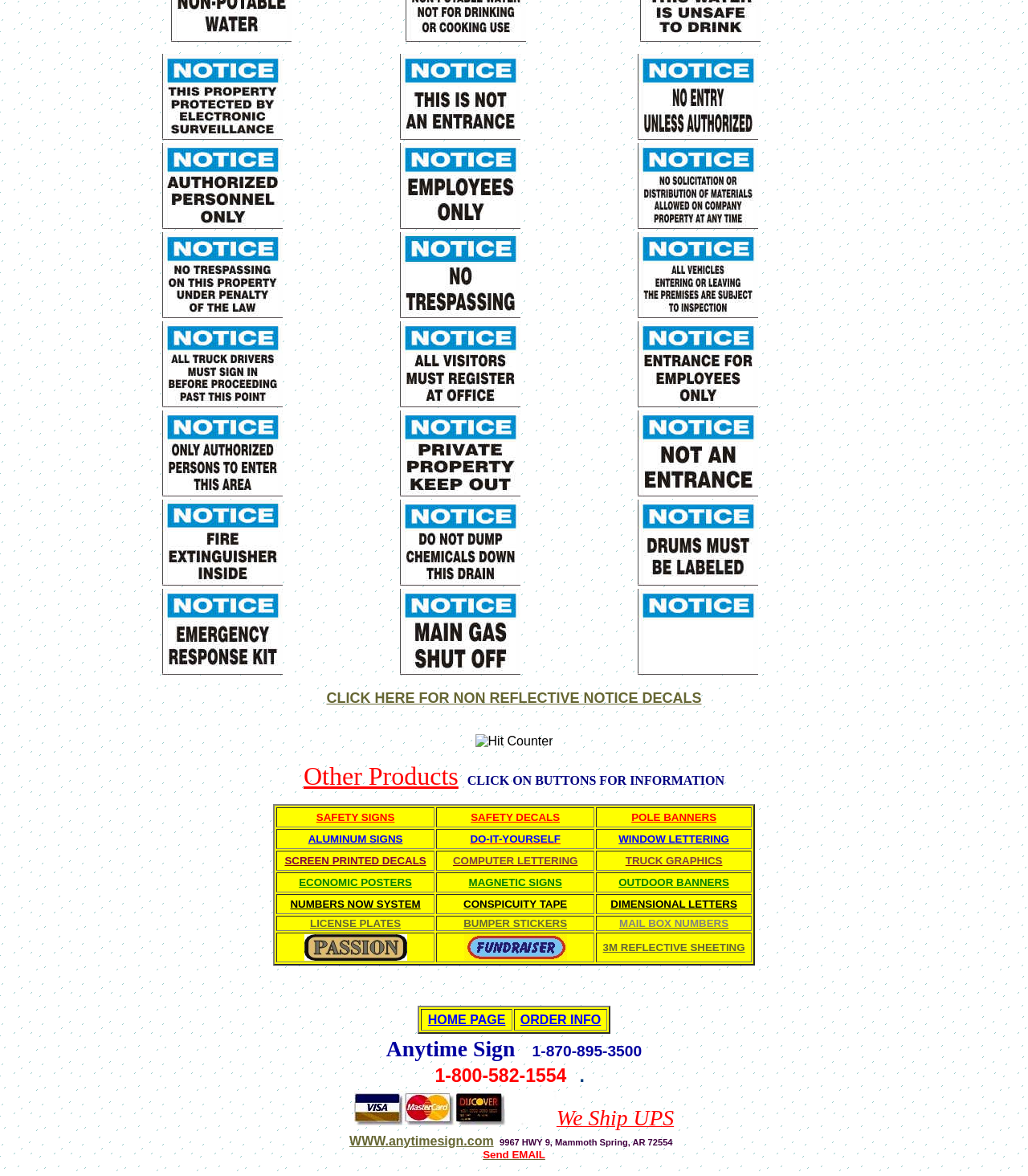Using the given element description, provide the bounding box coordinates (top-left x, top-left y, bottom-right x, bottom-right y) for the corresponding UI element in the screenshot: BUMPER STICKERS

[0.451, 0.78, 0.552, 0.79]